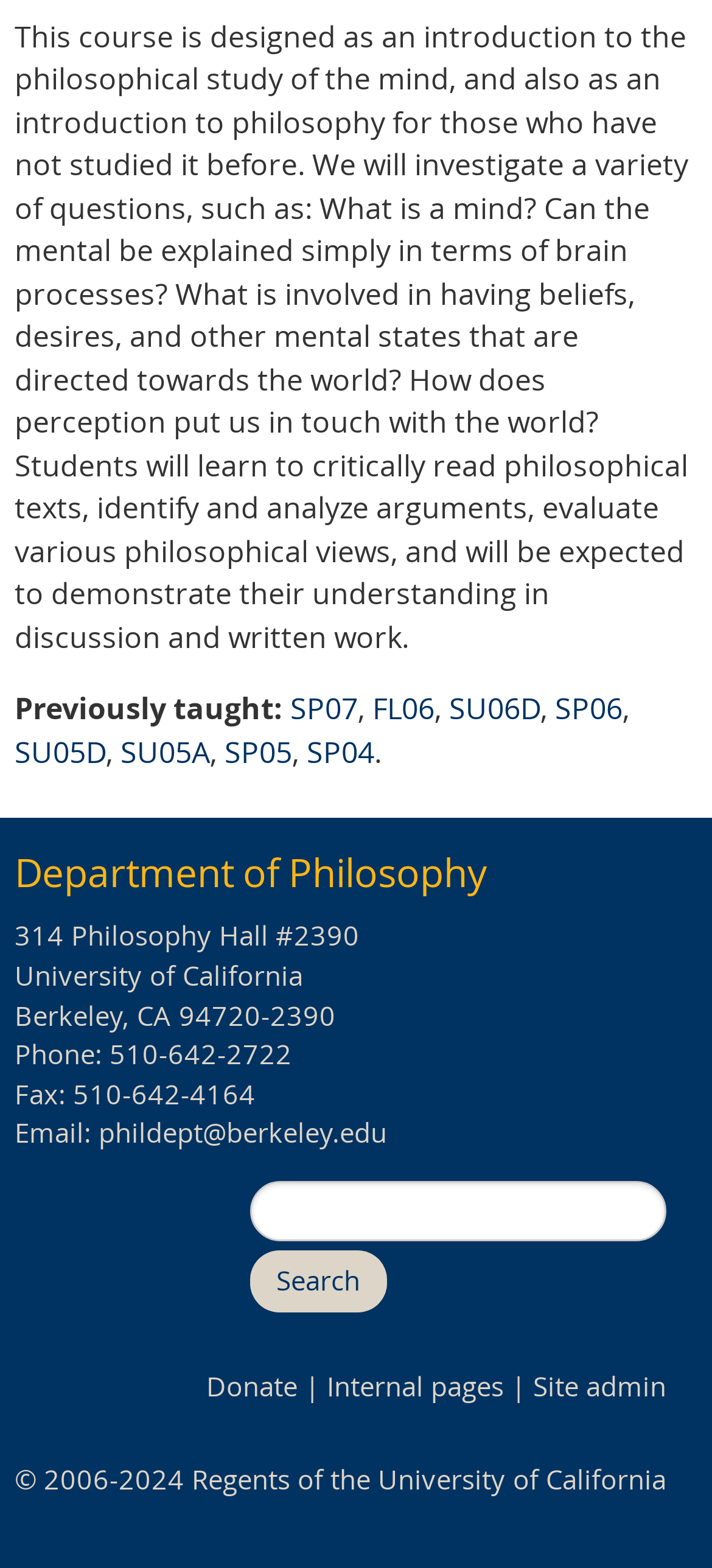Could you provide the bounding box coordinates for the portion of the screen to click to complete this instruction: "Click subscribe"?

None